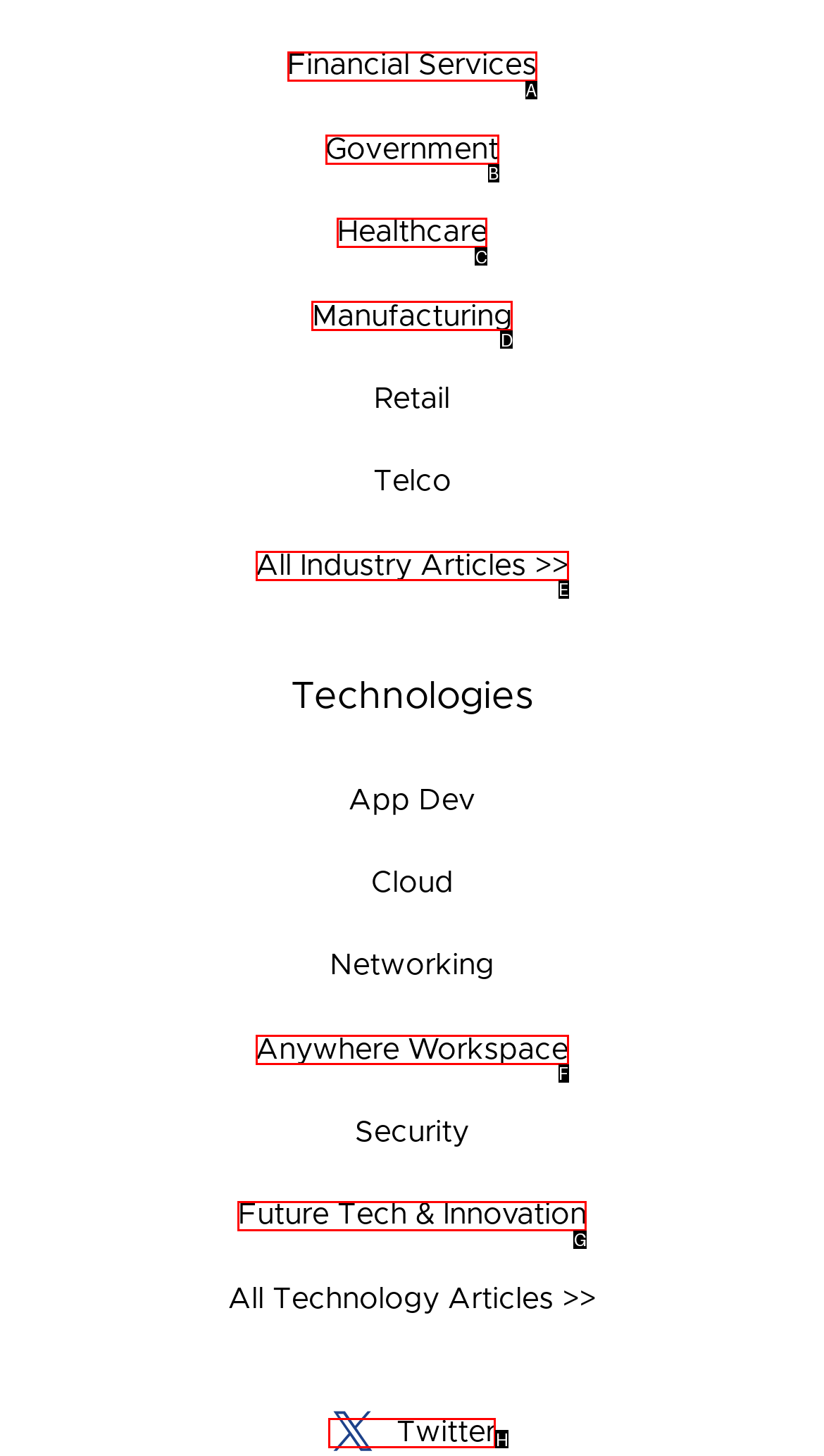Find the option that best fits the description: Contact Us. Answer with the letter of the option.

None